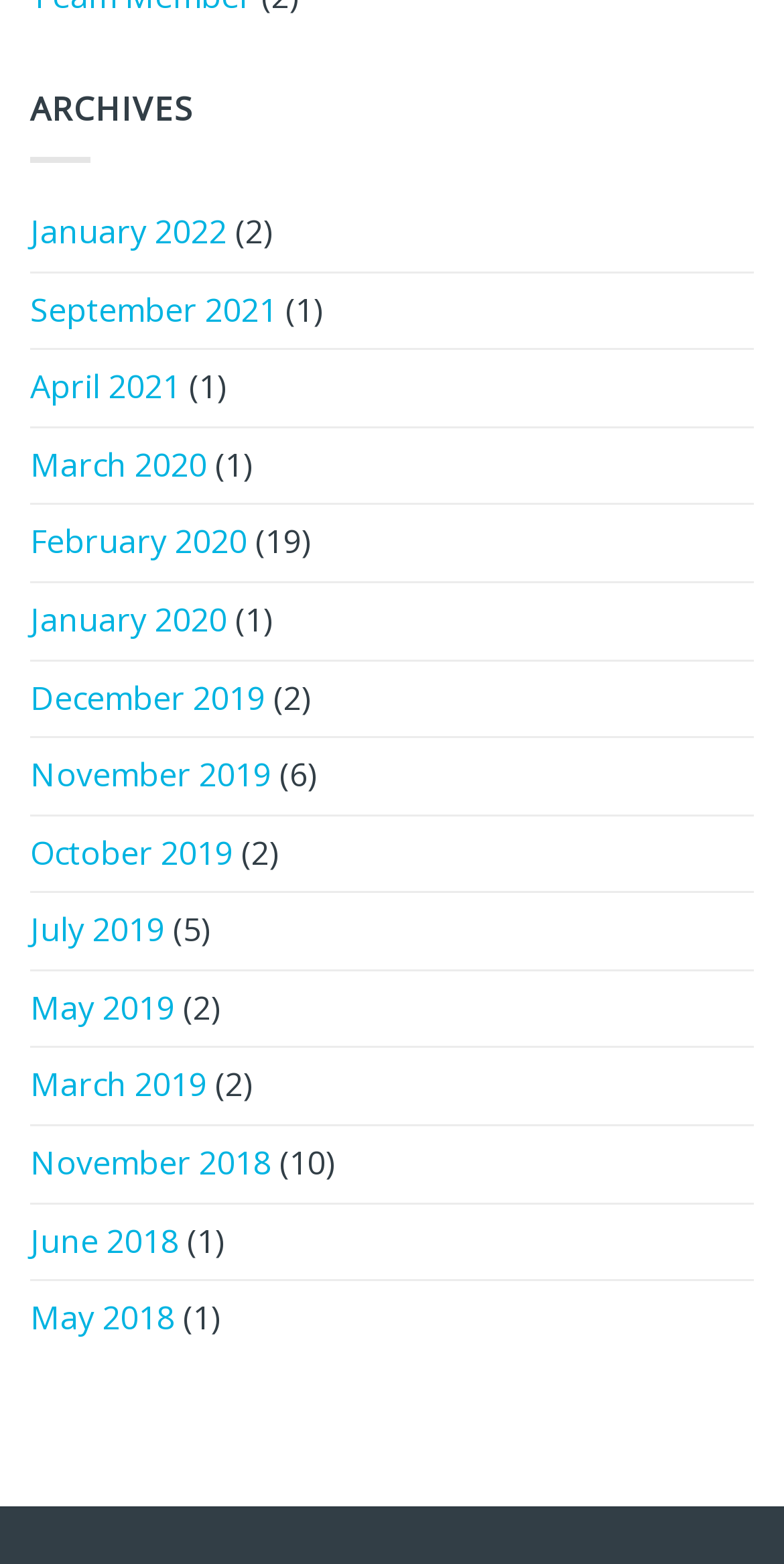Find the bounding box coordinates corresponding to the UI element with the description: "October 2019". The coordinates should be formatted as [left, top, right, bottom], with values as floats between 0 and 1.

[0.038, 0.522, 0.297, 0.57]